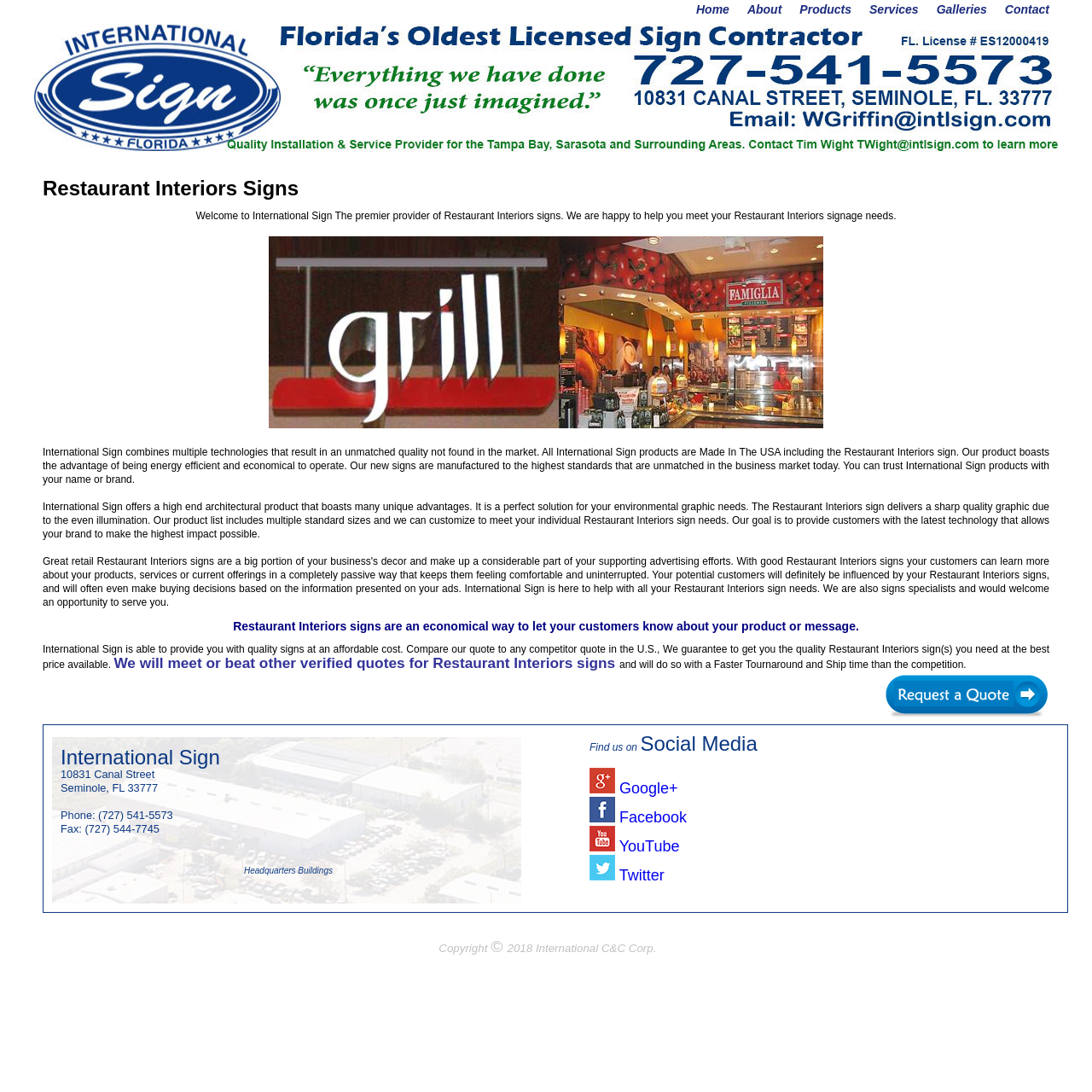Determine the bounding box coordinates for the HTML element described here: "Twitter".

[0.54, 0.797, 0.608, 0.809]